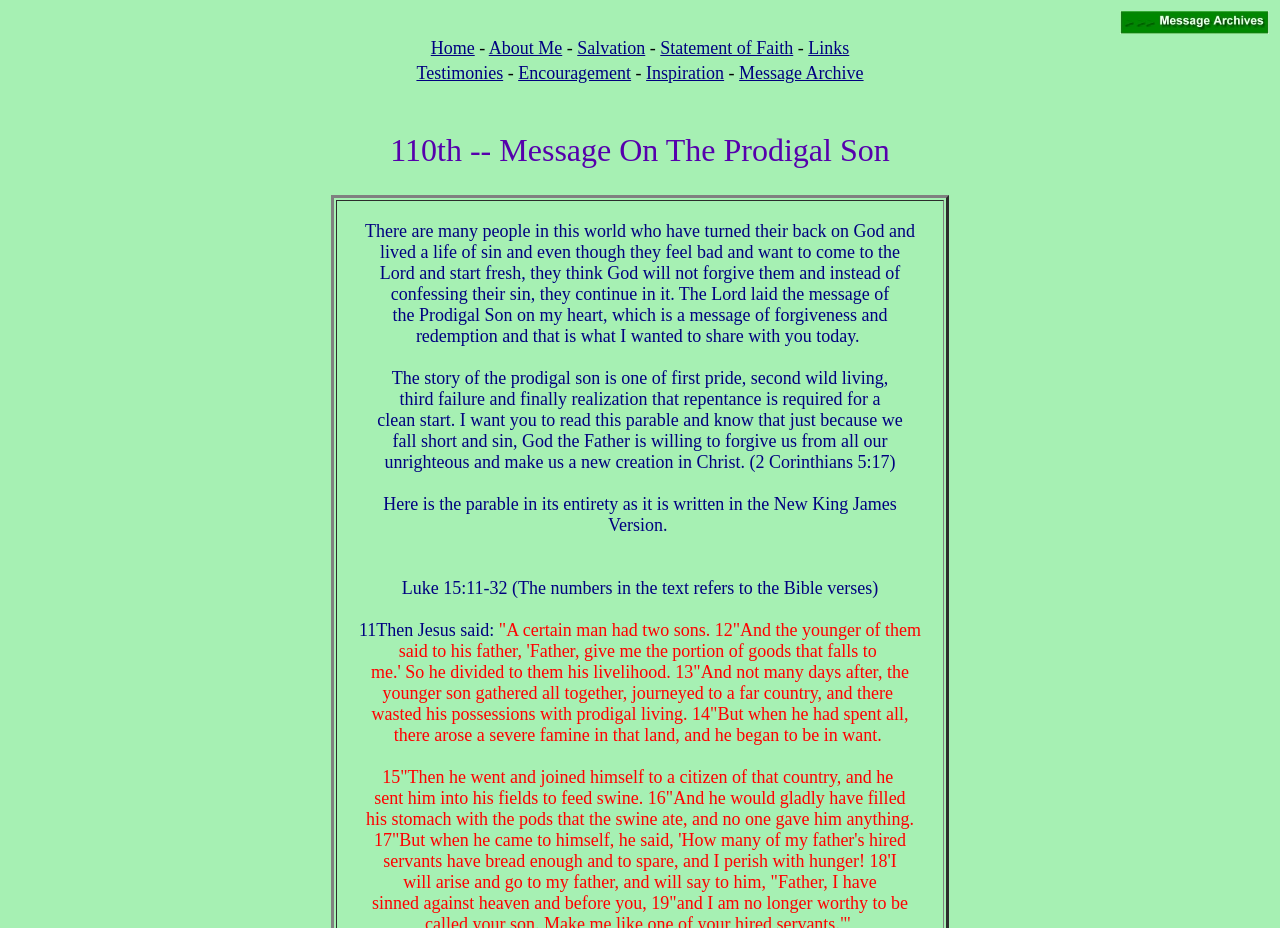Please determine the bounding box coordinates of the element to click in order to execute the following instruction: "Click the 'Get details' button". The coordinates should be four float numbers between 0 and 1, specified as [left, top, right, bottom].

None